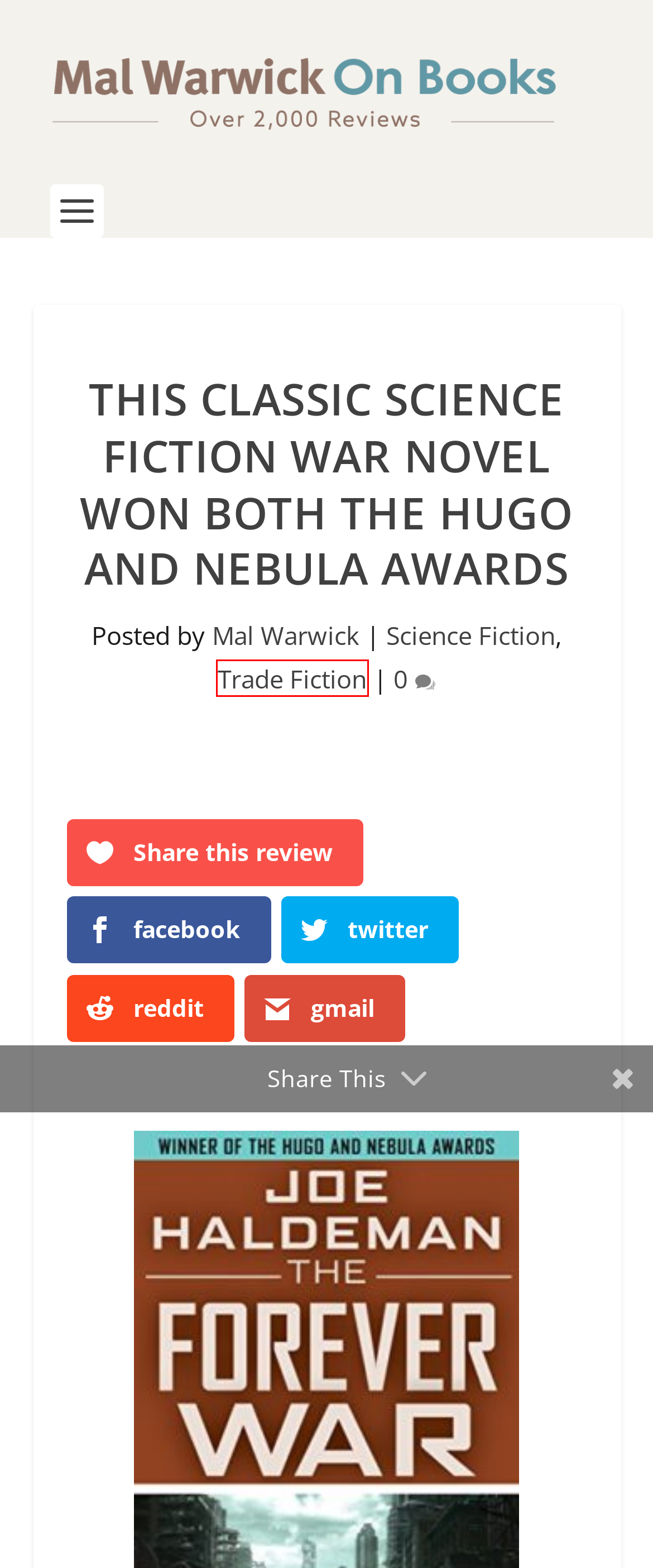Examine the screenshot of a webpage with a red bounding box around a UI element. Your task is to identify the webpage description that best corresponds to the new webpage after clicking the specified element. The given options are:
A. A sci-fi novel that's like a comic book
B. Home | Mal Warwick On Books
C. August 1944: The Polish underground rises up in Warsaw
D. Trade Fiction Archives | Mal Warwick On Books
E. 10 new science fiction authors worth reading now
F. The refugee experience through children's eyes | Mal Warwick On Books
G. A hard science fiction thriller that asks big questions
H. A science fiction mystery novel as Earth's destruction draws near

D